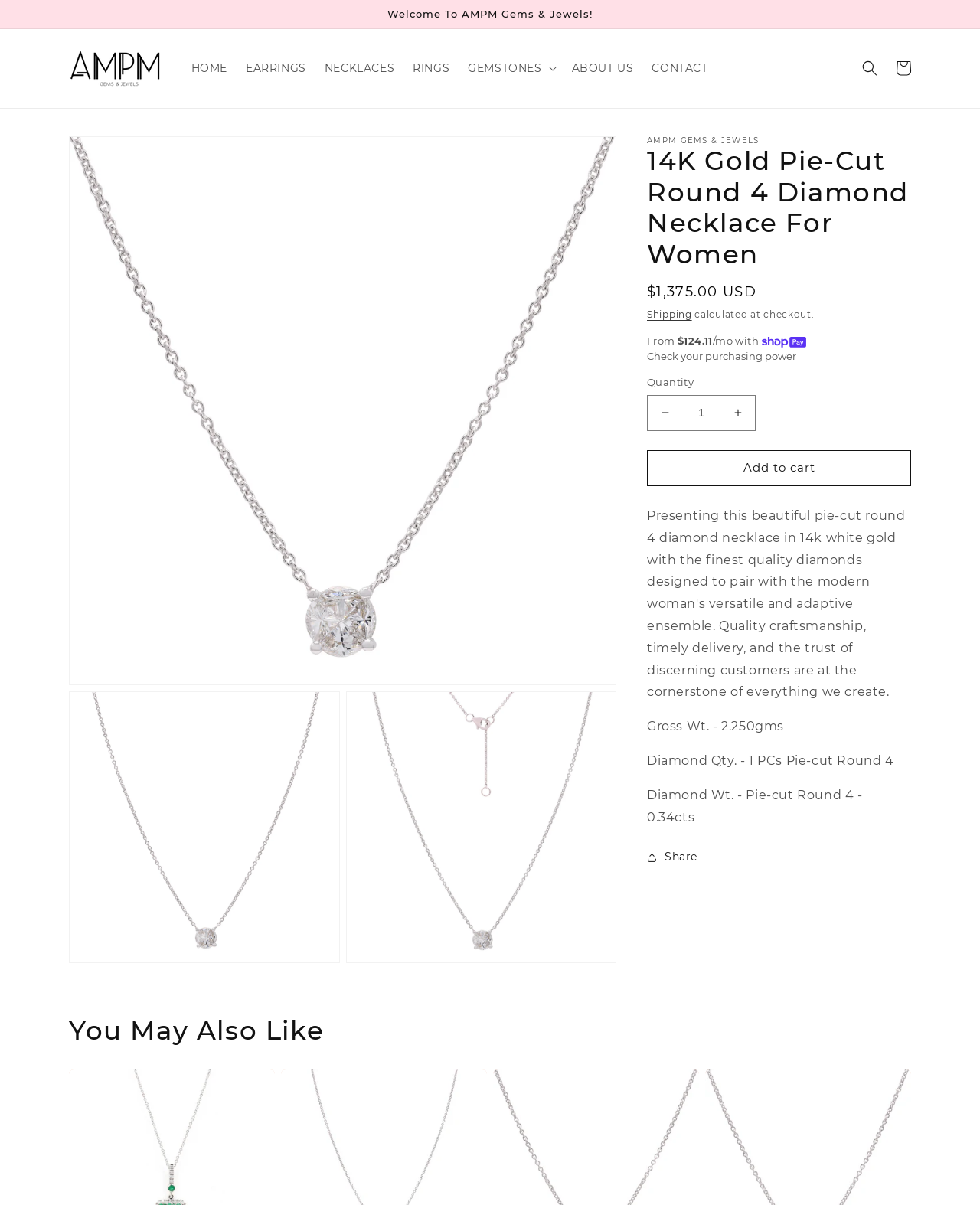What is the price of the necklace?
Please provide a single word or phrase as your answer based on the screenshot.

$1,375.00 USD